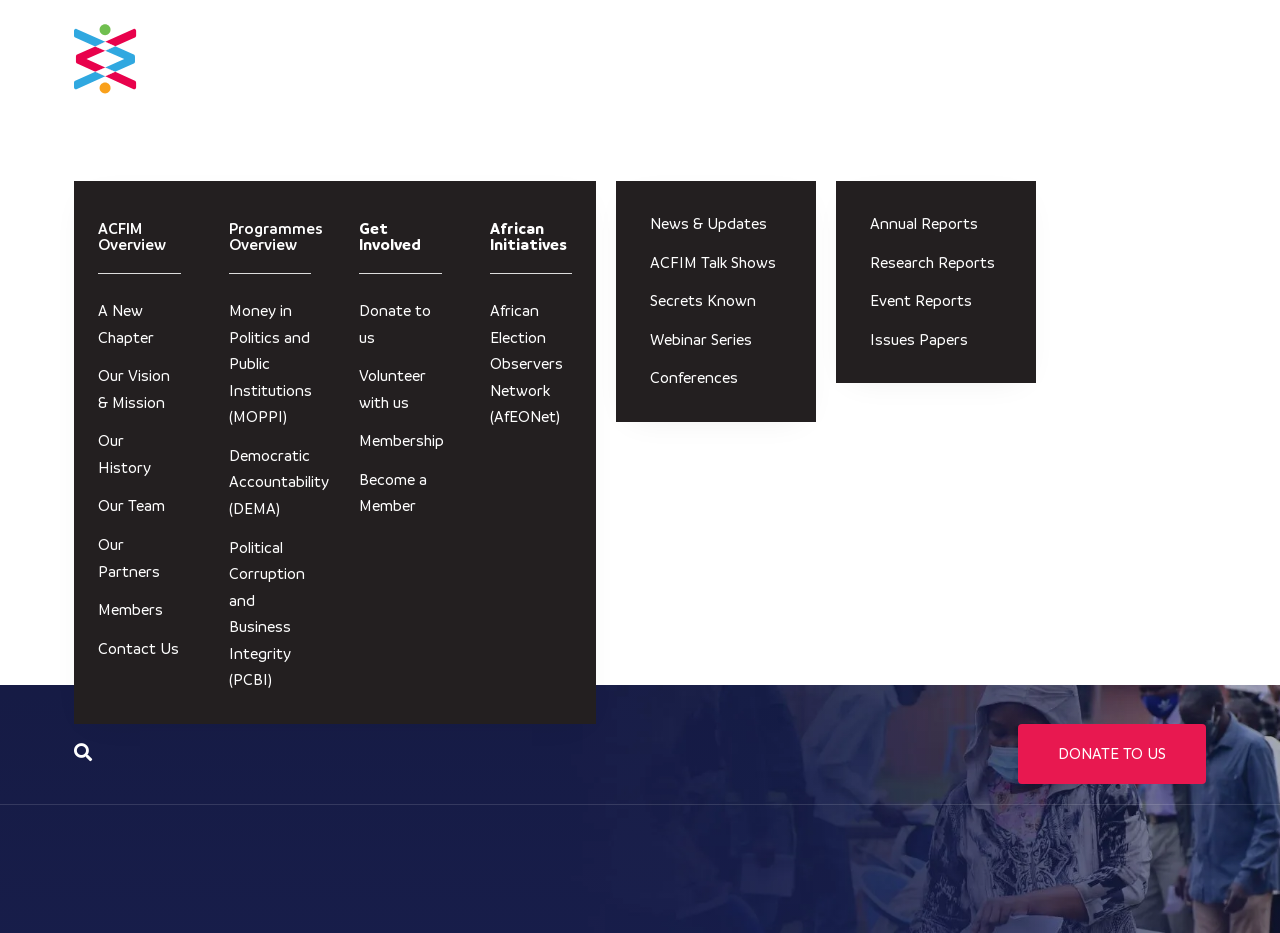Find and indicate the bounding box coordinates of the region you should select to follow the given instruction: "Read ACFIM Overview".

[0.077, 0.235, 0.13, 0.272]